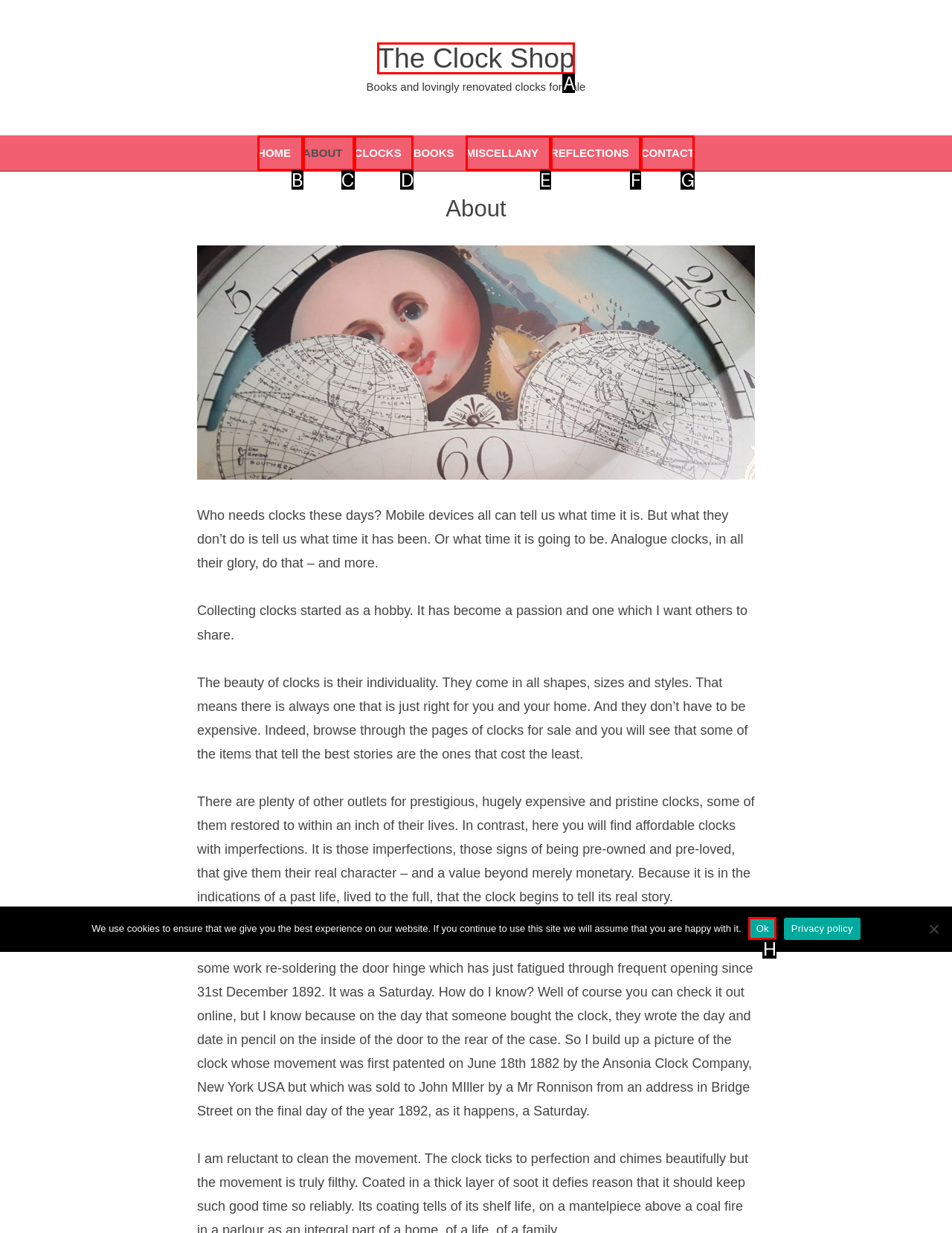Choose the HTML element that corresponds to the description: Home
Provide the answer by selecting the letter from the given choices.

B